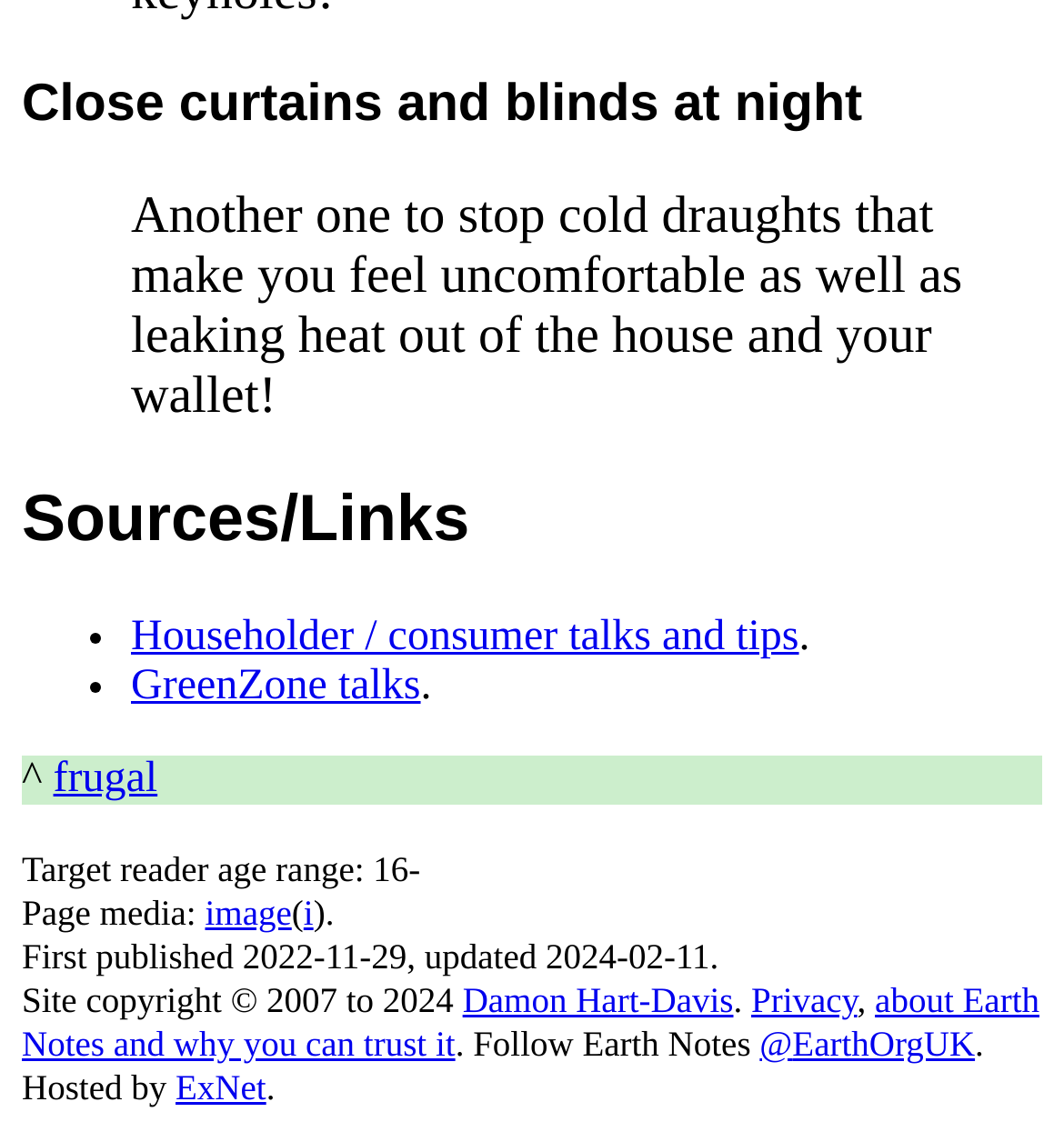Find the bounding box coordinates for the UI element that matches this description: "Privacy".

[0.706, 0.865, 0.806, 0.901]